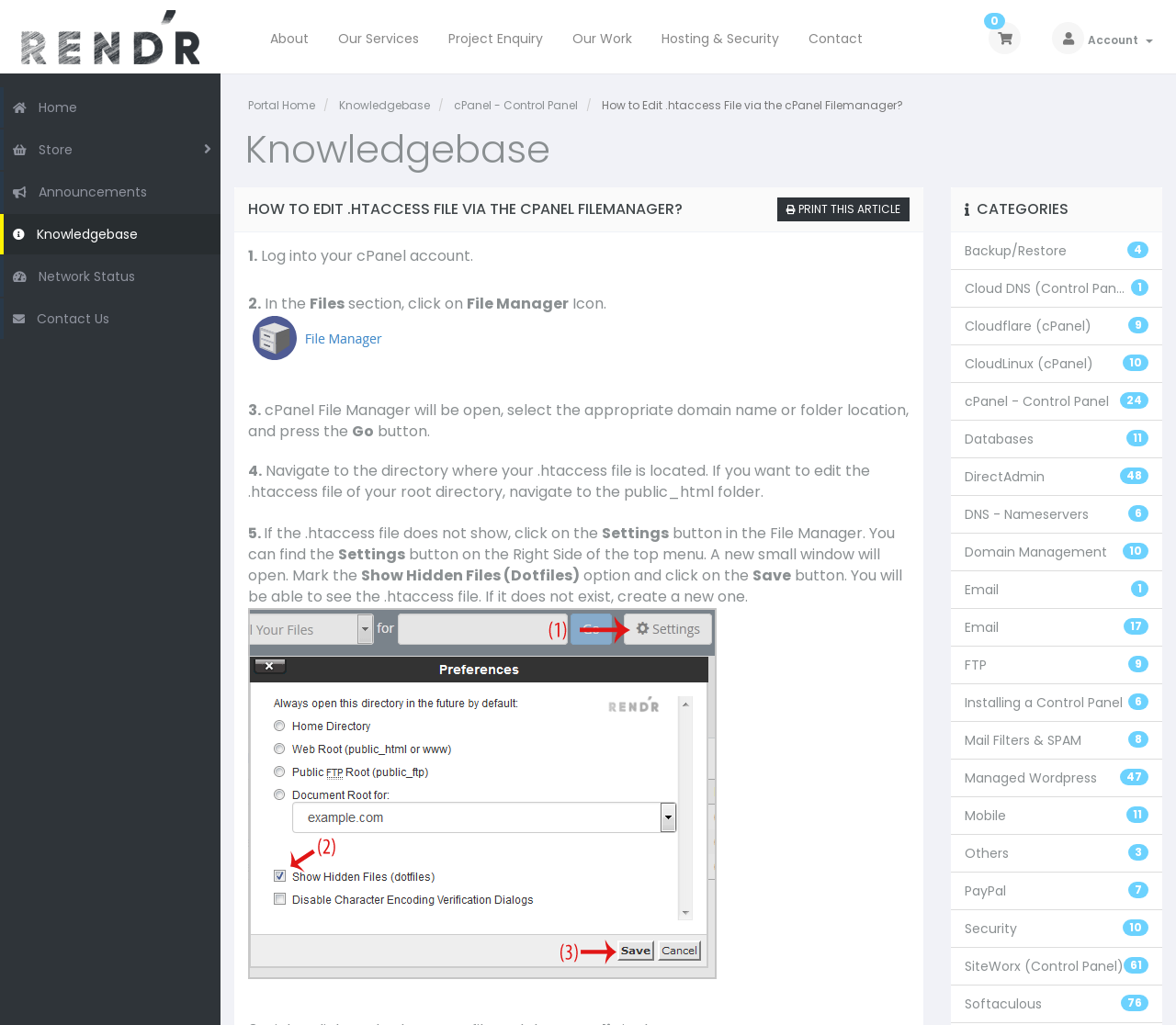Please find the bounding box coordinates of the section that needs to be clicked to achieve this instruction: "Click on the 'Our Services' button".

[0.275, 0.016, 0.369, 0.059]